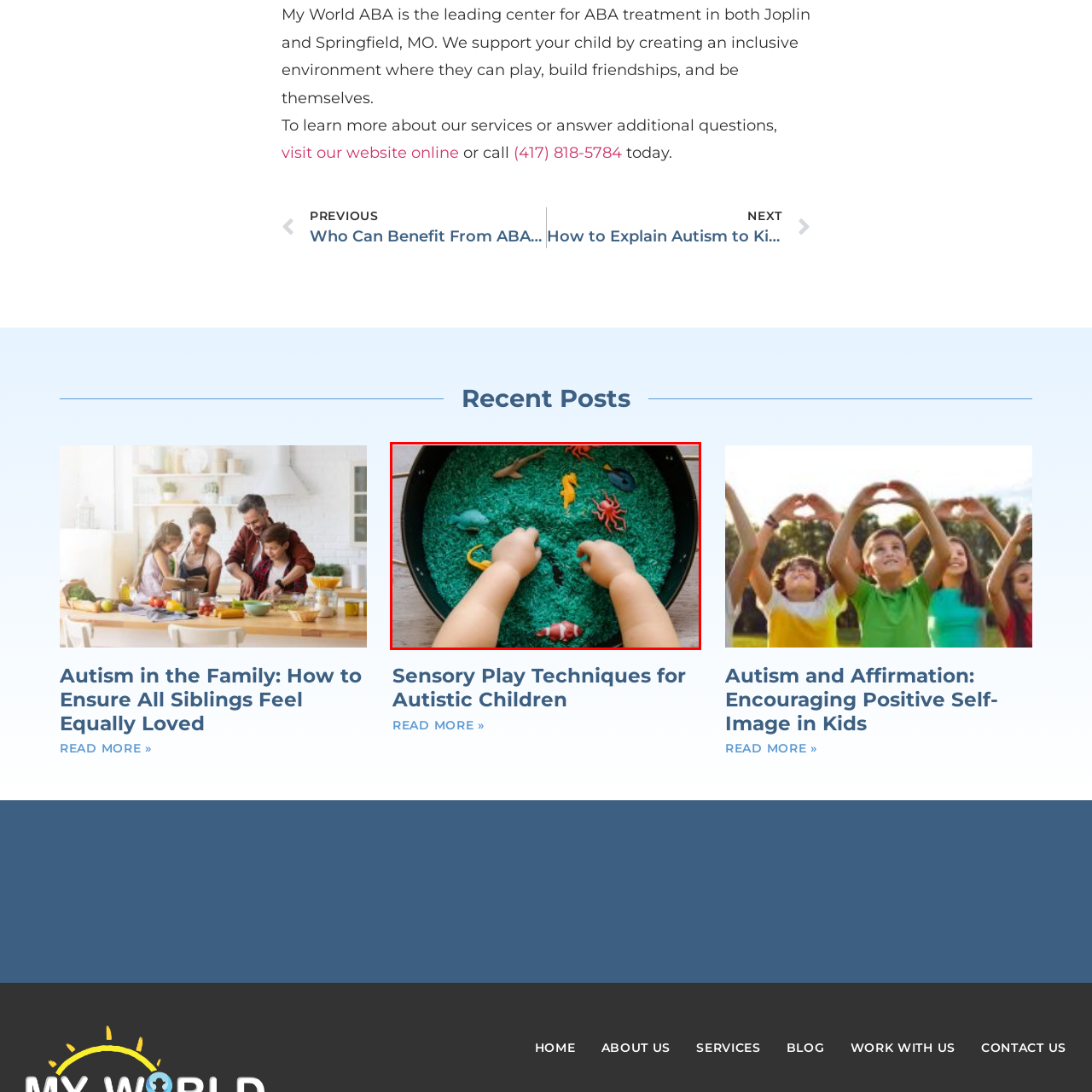Explain thoroughly what is happening in the image that is surrounded by the red box.

The image showcases a vibrant sensory play activity designed for young children. In the foreground, two small hands are eagerly reaching into a shallow black container filled with bright green rice, creating a visually stimulating environment. Scattered throughout the rice are various plastic sea creatures, including a shark, a seahorse, an octopus, and a fish, inviting tactile exploration and imaginative play. This activity aligns with modern educational techniques that encourage sensory engagement, which can be particularly beneficial for children on the autism spectrum by providing a hands-on way to enhance fine motor skills and encourage creativity.